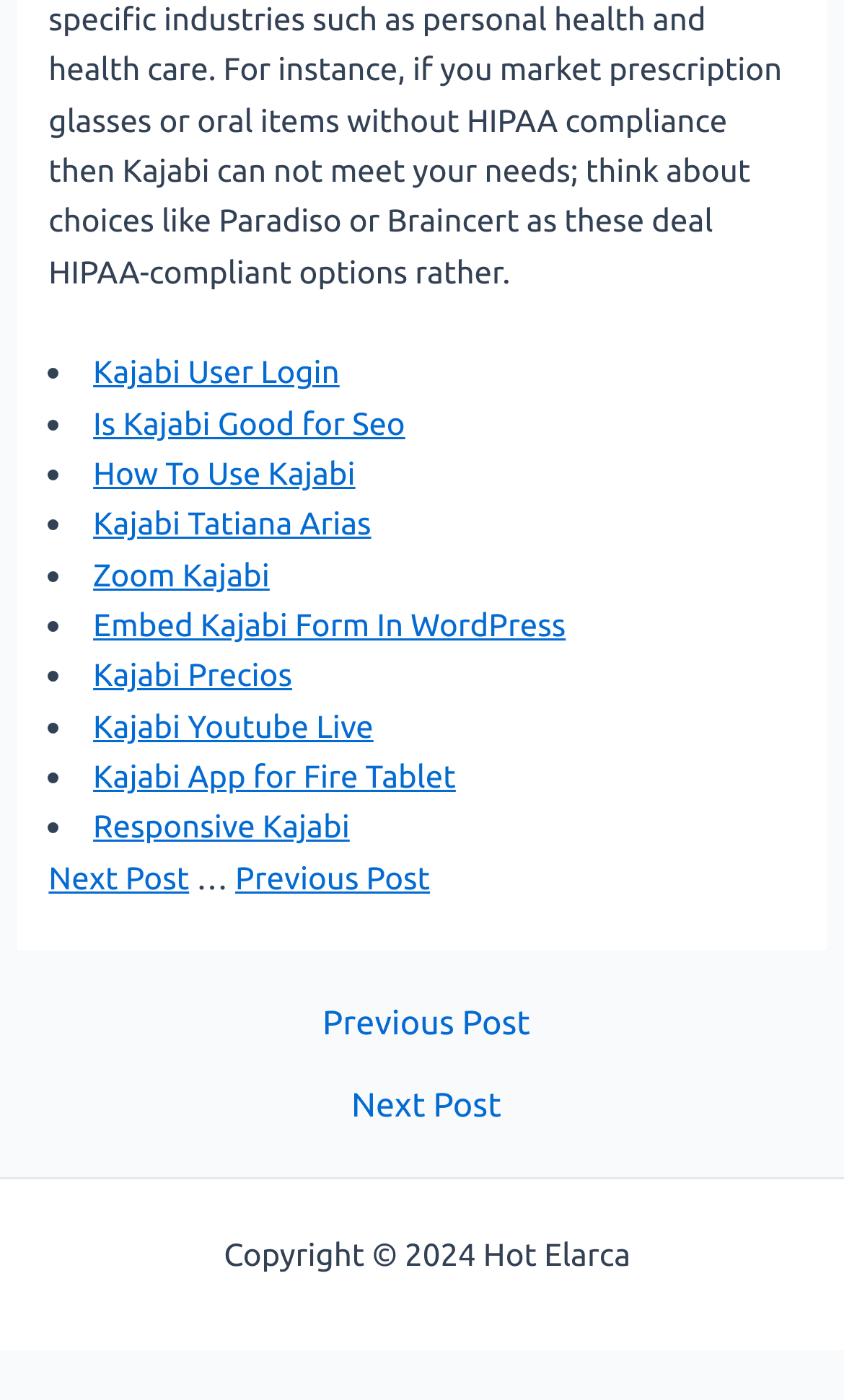Pinpoint the bounding box coordinates of the clickable area necessary to execute the following instruction: "Read about Kajabi Precios". The coordinates should be given as four float numbers between 0 and 1, namely [left, top, right, bottom].

[0.11, 0.469, 0.346, 0.495]